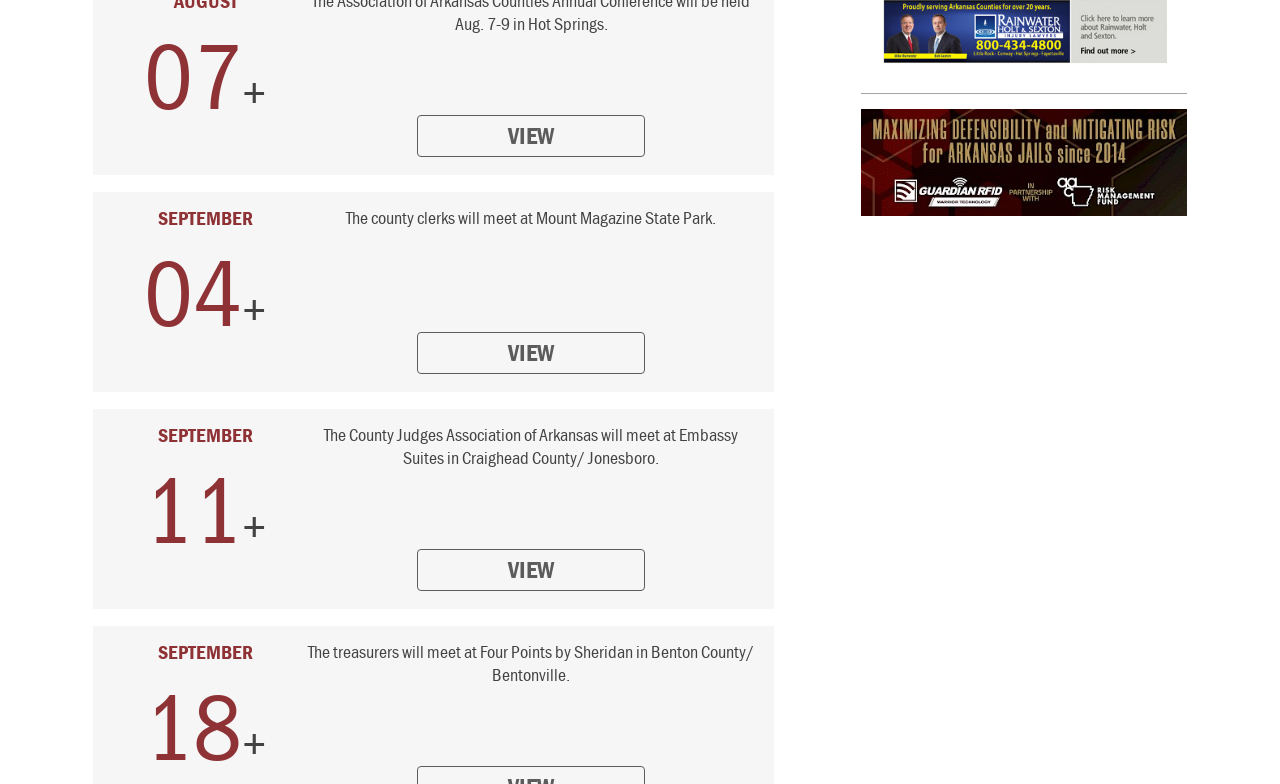Given the element description: "prev", predict the bounding box coordinates of the UI element it refers to, using four float numbers between 0 and 1, i.e., [left, top, right, bottom].

None